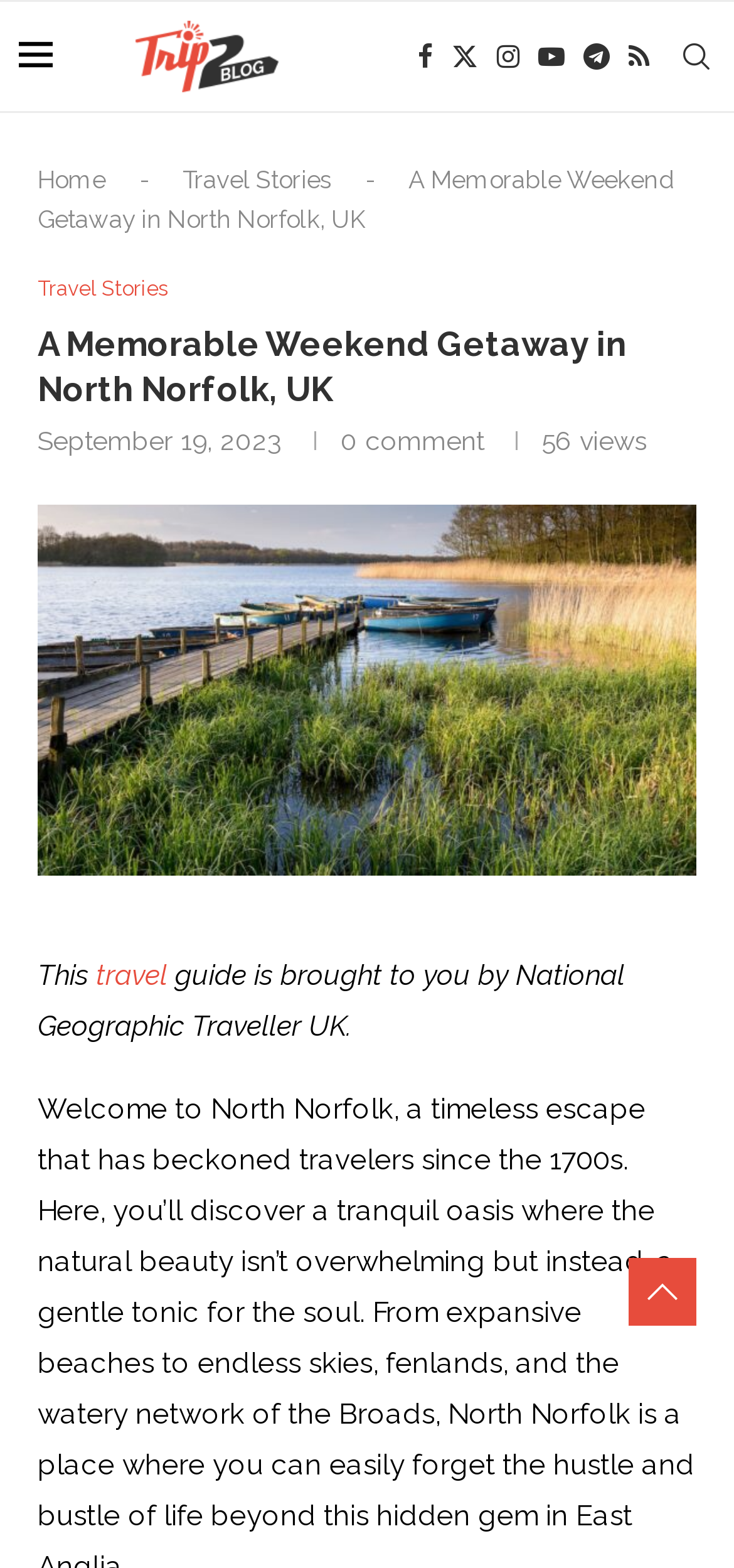Please predict the bounding box coordinates (top-left x, top-left y, bottom-right x, bottom-right y) for the UI element in the screenshot that fits the description: 17th July 2019

None